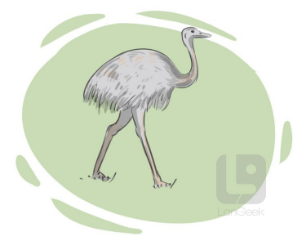What is the classification of the rhea americana?
Refer to the screenshot and respond with a concise word or phrase.

Noun